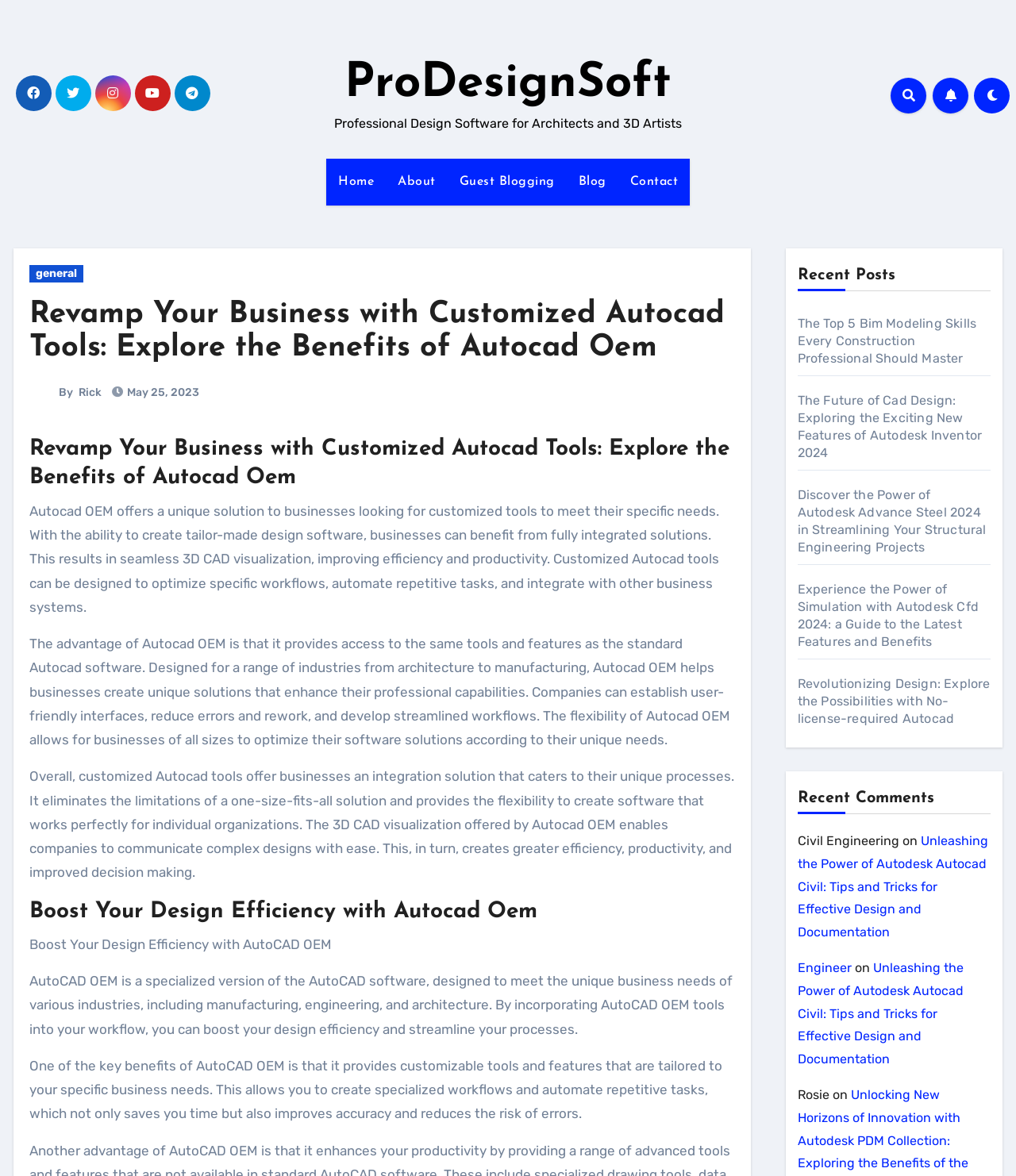Please identify the bounding box coordinates of the region to click in order to complete the given instruction: "Explore the benefits of Autocad OEM". The coordinates should be four float numbers between 0 and 1, i.e., [left, top, right, bottom].

[0.029, 0.37, 0.723, 0.419]